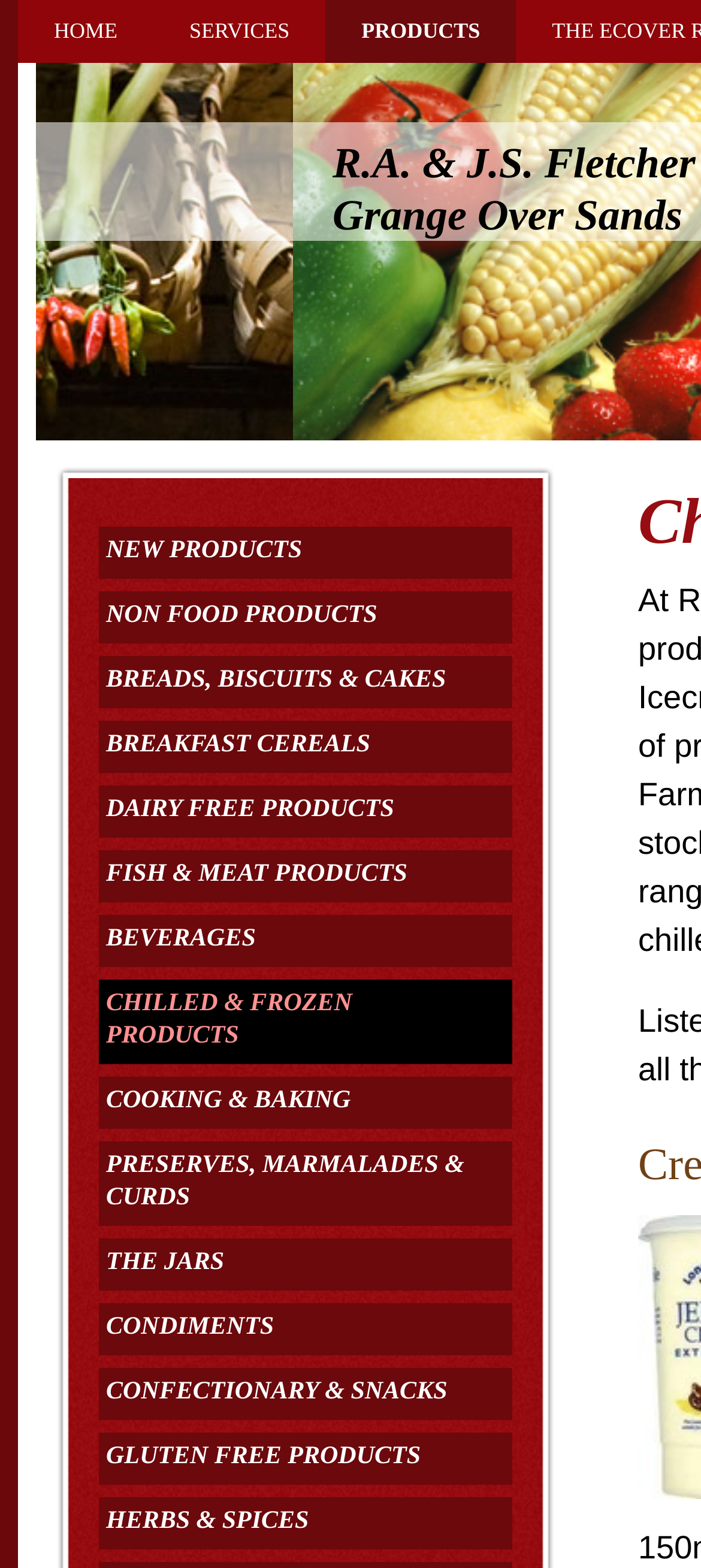Kindly determine the bounding box coordinates for the area that needs to be clicked to execute this instruction: "browse non food products".

[0.141, 0.377, 0.731, 0.41]